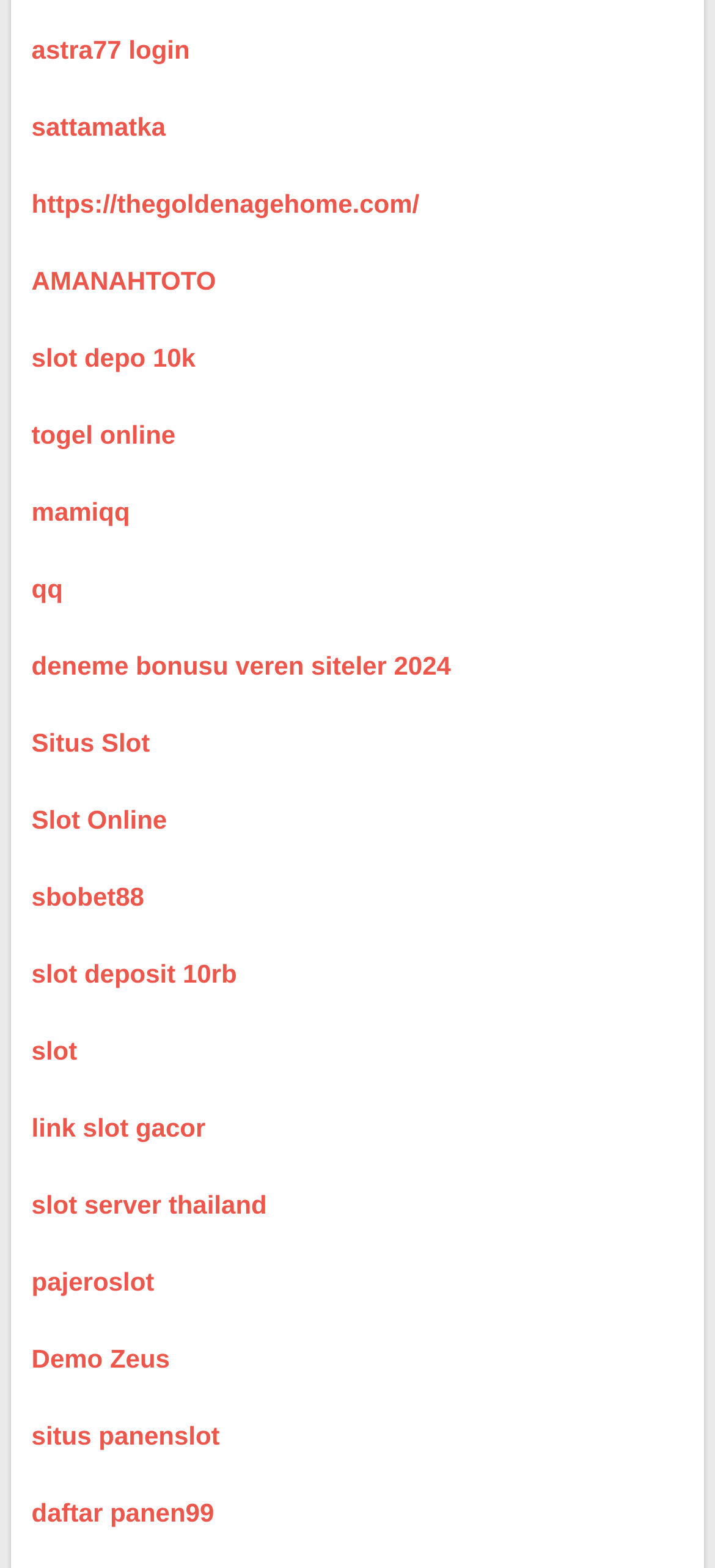Can you find the bounding box coordinates for the element that needs to be clicked to execute this instruction: "go to https://thegoldenagehome.com/"? The coordinates should be given as four float numbers between 0 and 1, i.e., [left, top, right, bottom].

[0.044, 0.12, 0.587, 0.139]